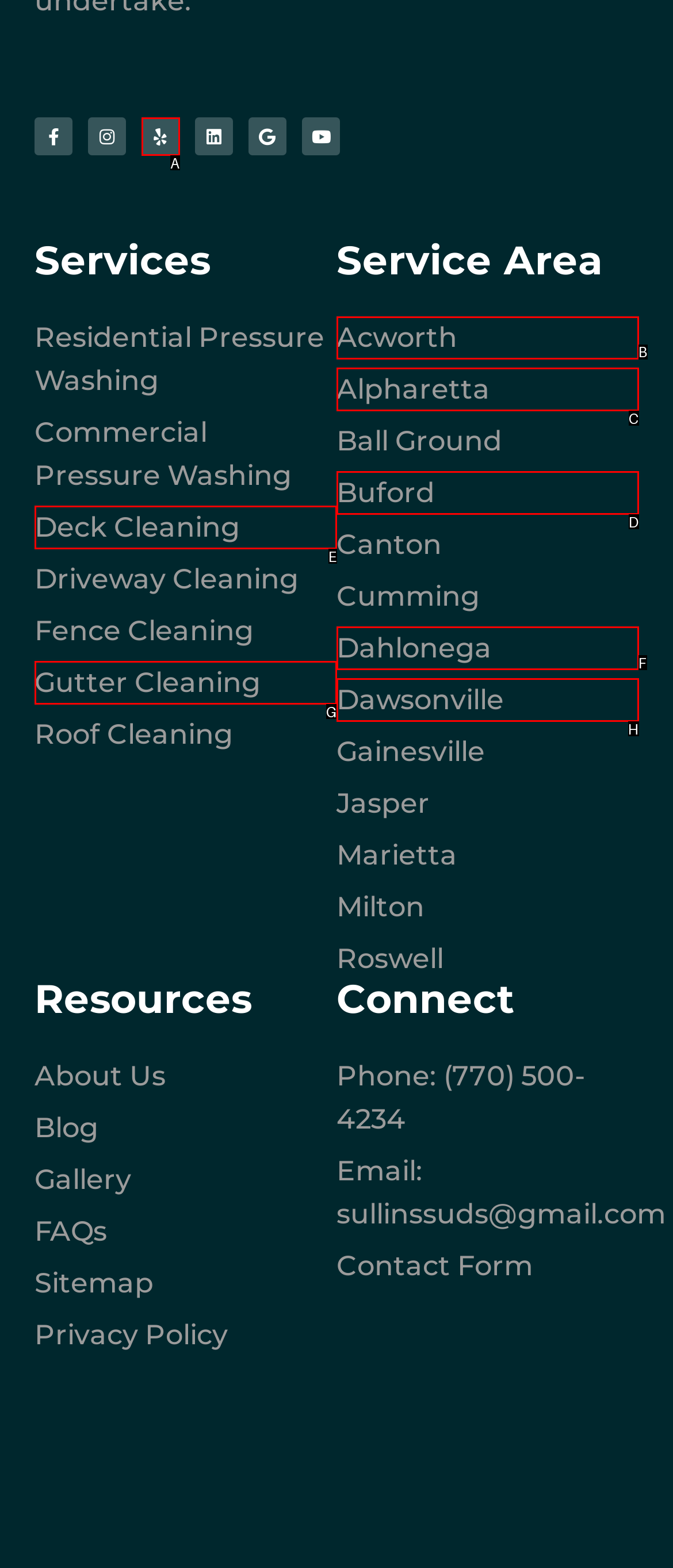Determine the letter of the UI element I should click on to complete the task: Check services in Acworth from the provided choices in the screenshot.

B